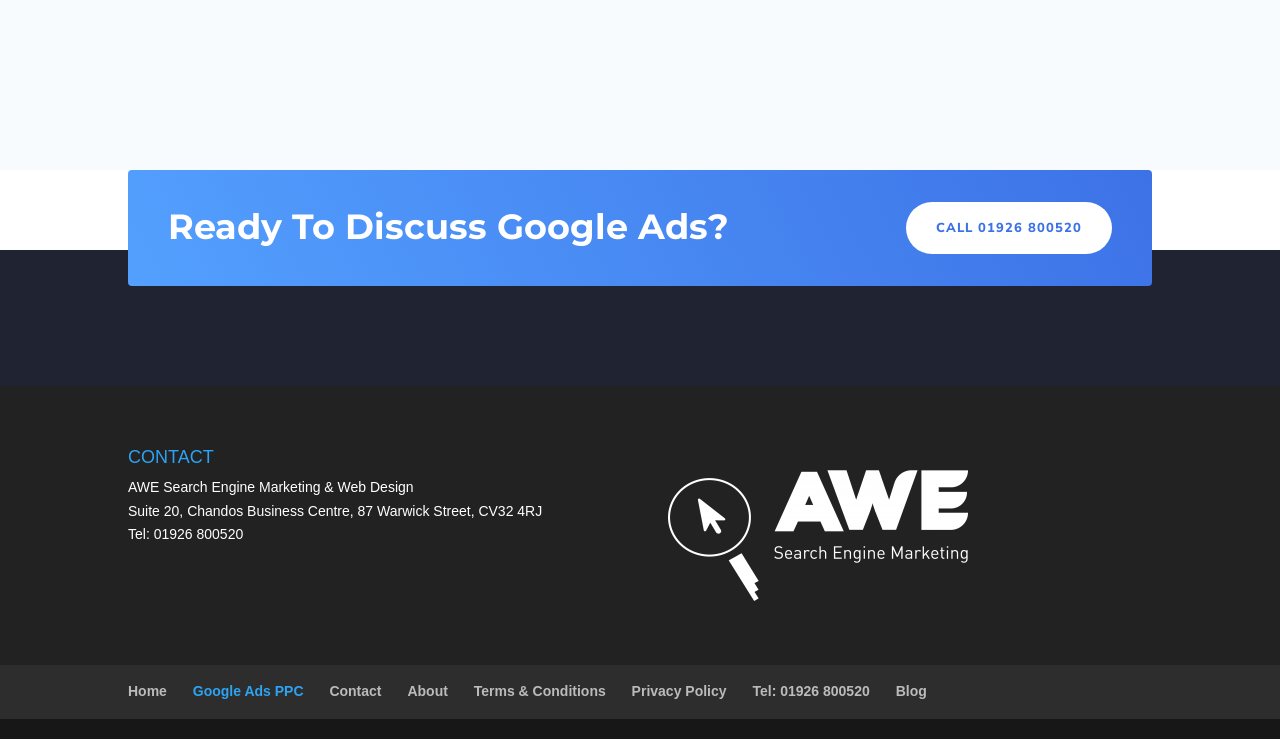Locate the bounding box coordinates of the area you need to click to fulfill this instruction: 'View 'Contact' information'. The coordinates must be in the form of four float numbers ranging from 0 to 1: [left, top, right, bottom].

[0.257, 0.921, 0.298, 0.943]